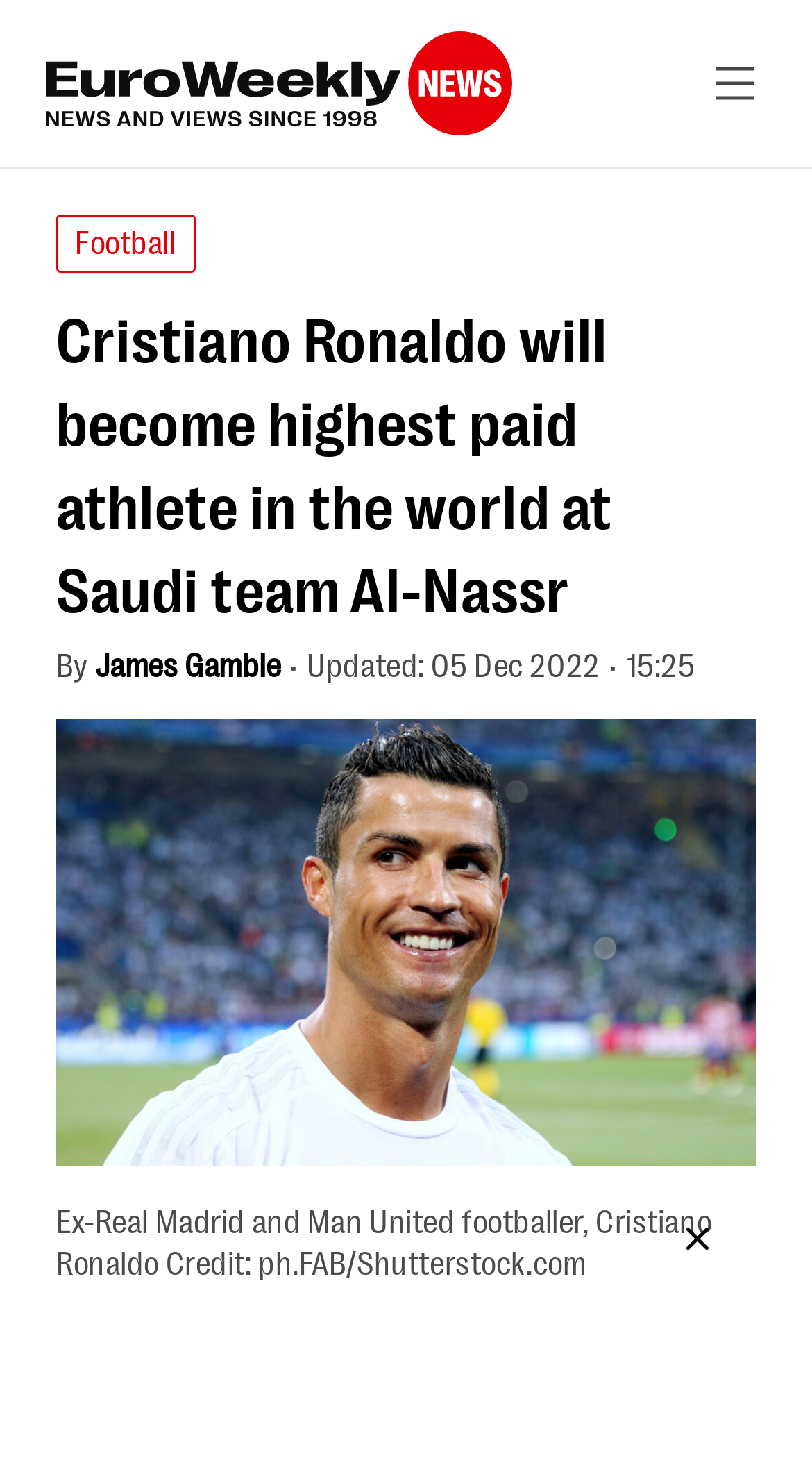What is the name of the football team mentioned in the article?
Could you answer the question with a detailed and thorough explanation?

I found the team name by reading the main heading of the article, which mentions Cristiano Ronaldo joining a Saudi team called Al-Nassr.